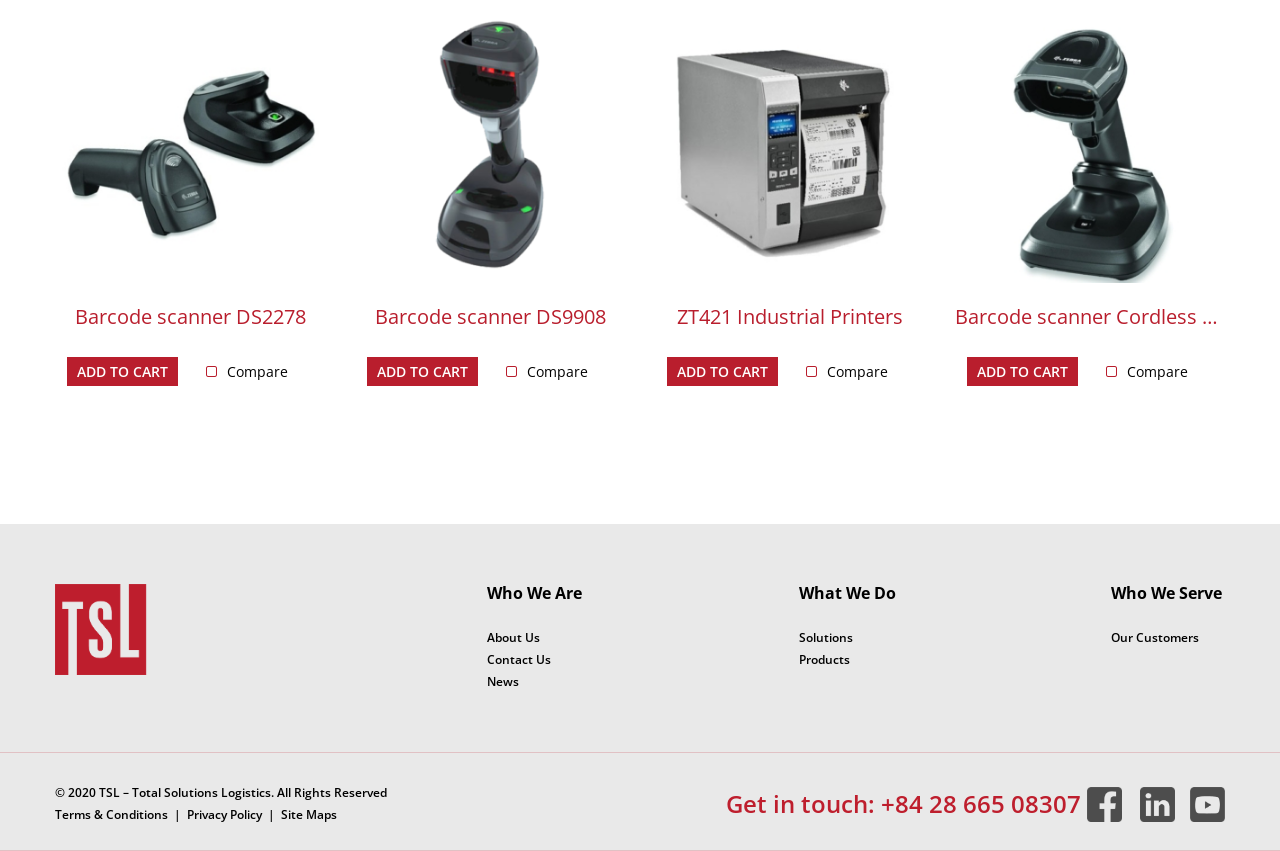Please mark the bounding box coordinates of the area that should be clicked to carry out the instruction: "Compare Barcode scanner DS2278".

[0.16, 0.415, 0.226, 0.458]